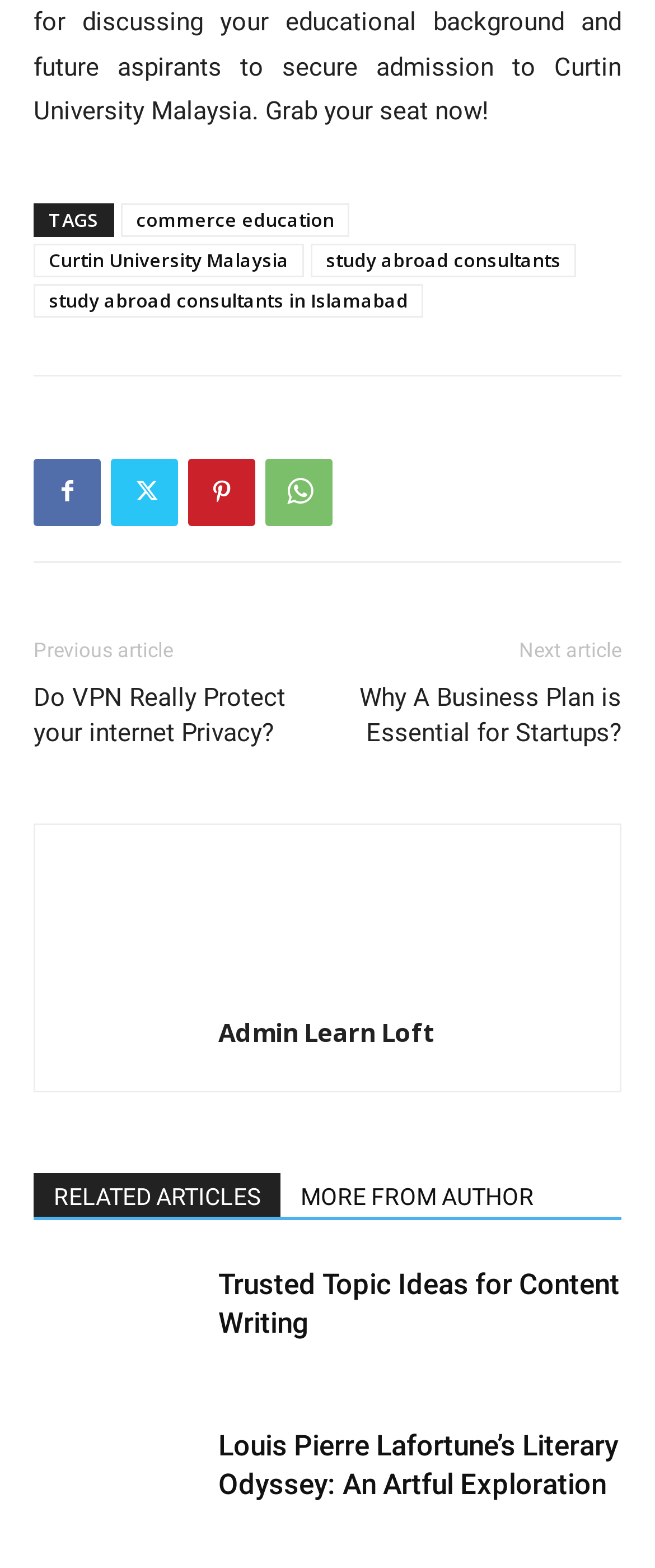Identify the bounding box coordinates of the specific part of the webpage to click to complete this instruction: "View the image of Louis Pierre Lafortune".

[0.051, 0.91, 0.308, 0.983]